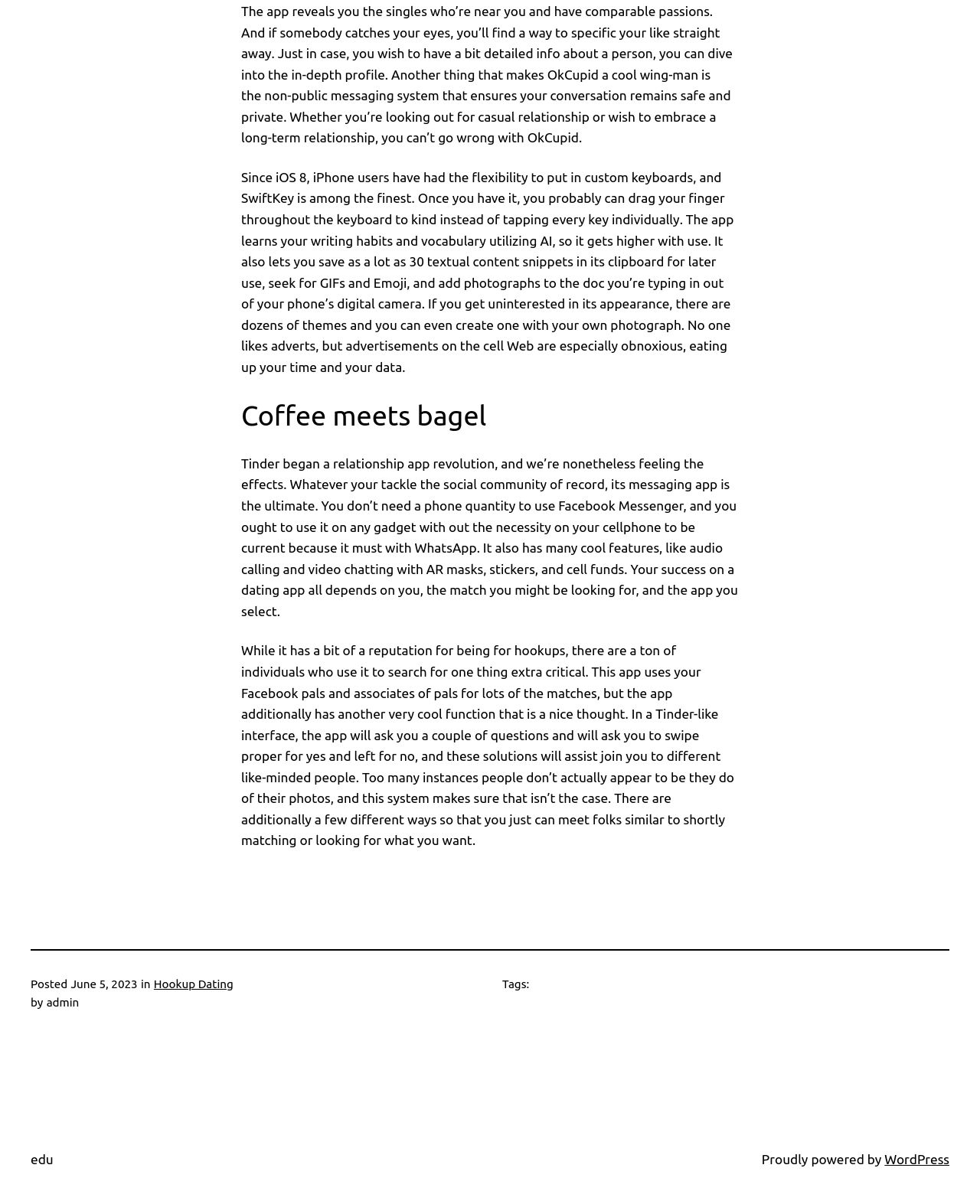Given the description Hookup Dating, predict the bounding box coordinates of the UI element. Ensure the coordinates are in the format (top-left x, top-left y, bottom-right x, bottom-right y) and all values are between 0 and 1.

[0.157, 0.812, 0.238, 0.823]